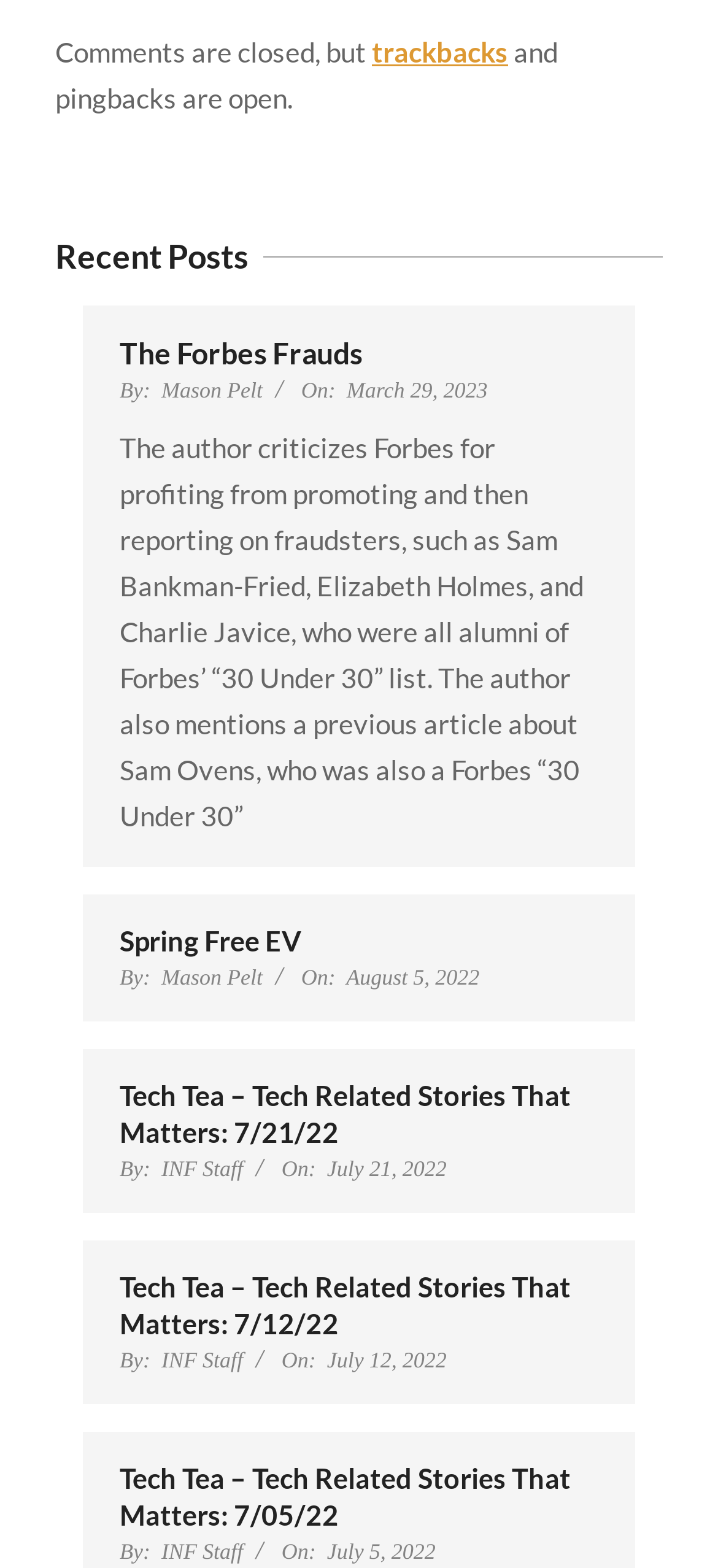Who is the author of 'The Forbes Frauds'?
From the image, provide a succinct answer in one word or a short phrase.

Mason Pelt